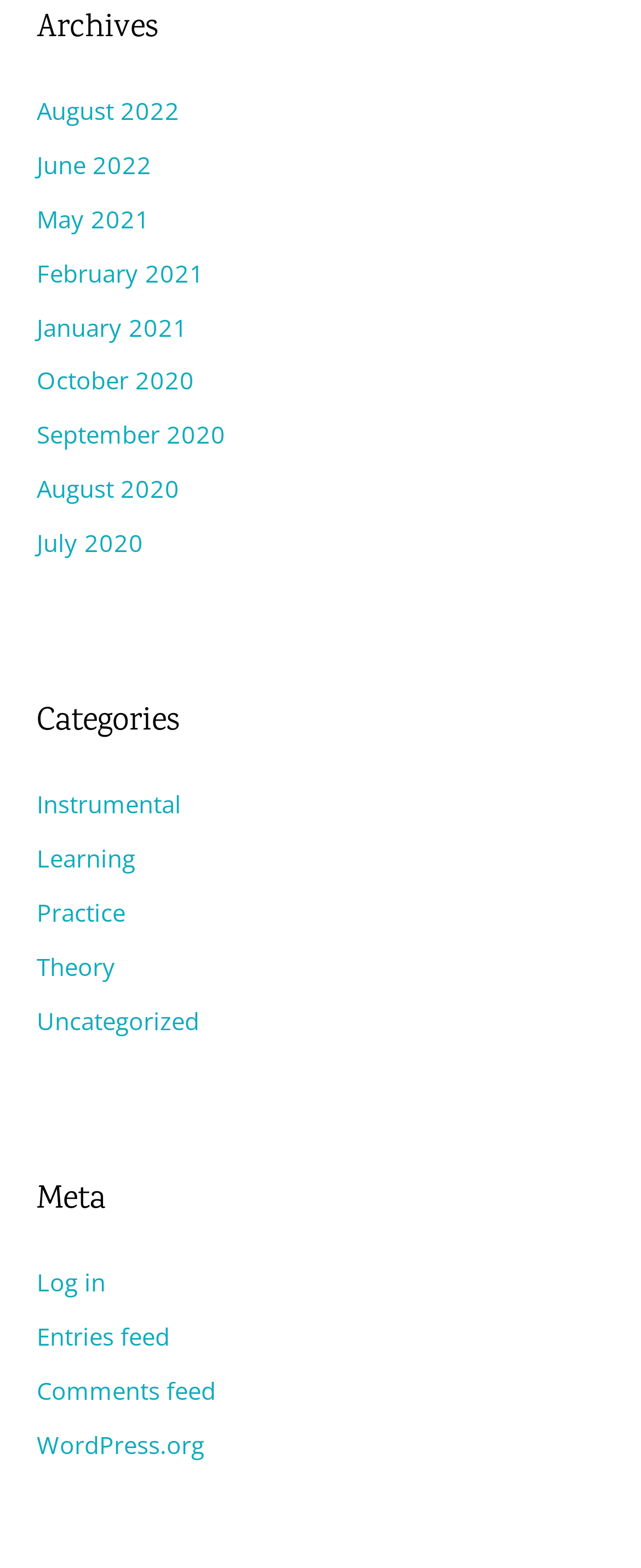Highlight the bounding box of the UI element that corresponds to this description: "Instrumental".

[0.058, 0.502, 0.283, 0.523]